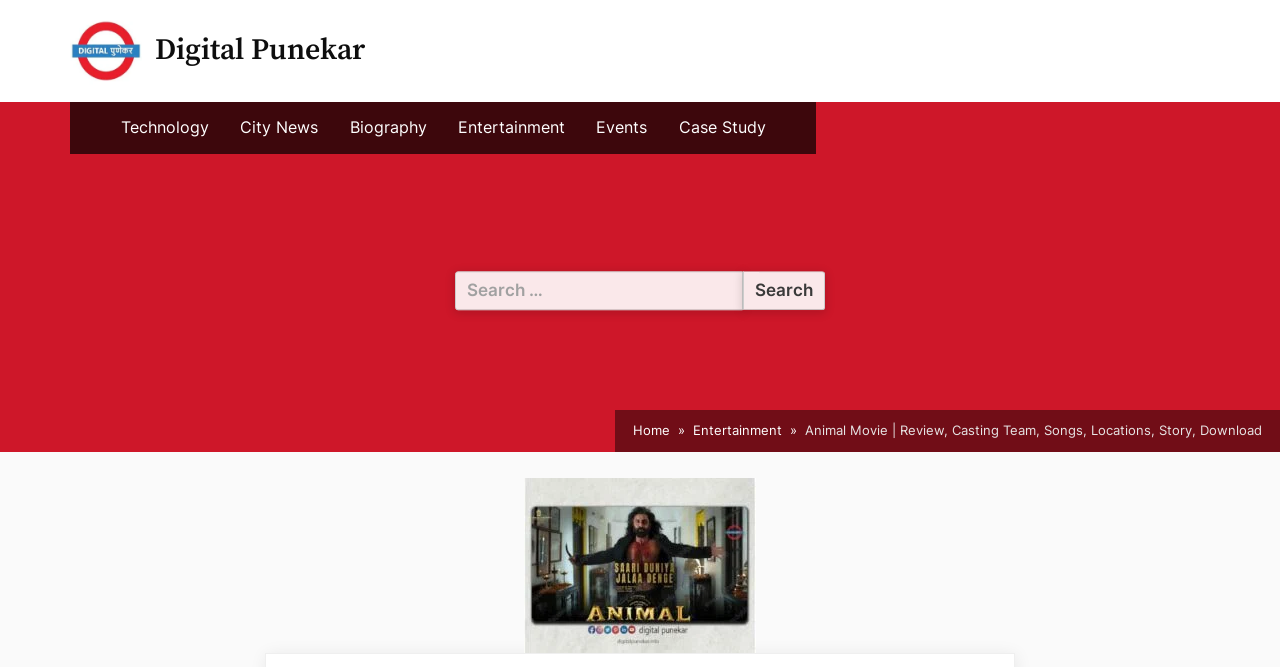What is the primary menu item that comes after 'City News'?
Please use the image to provide a one-word or short phrase answer.

Biography